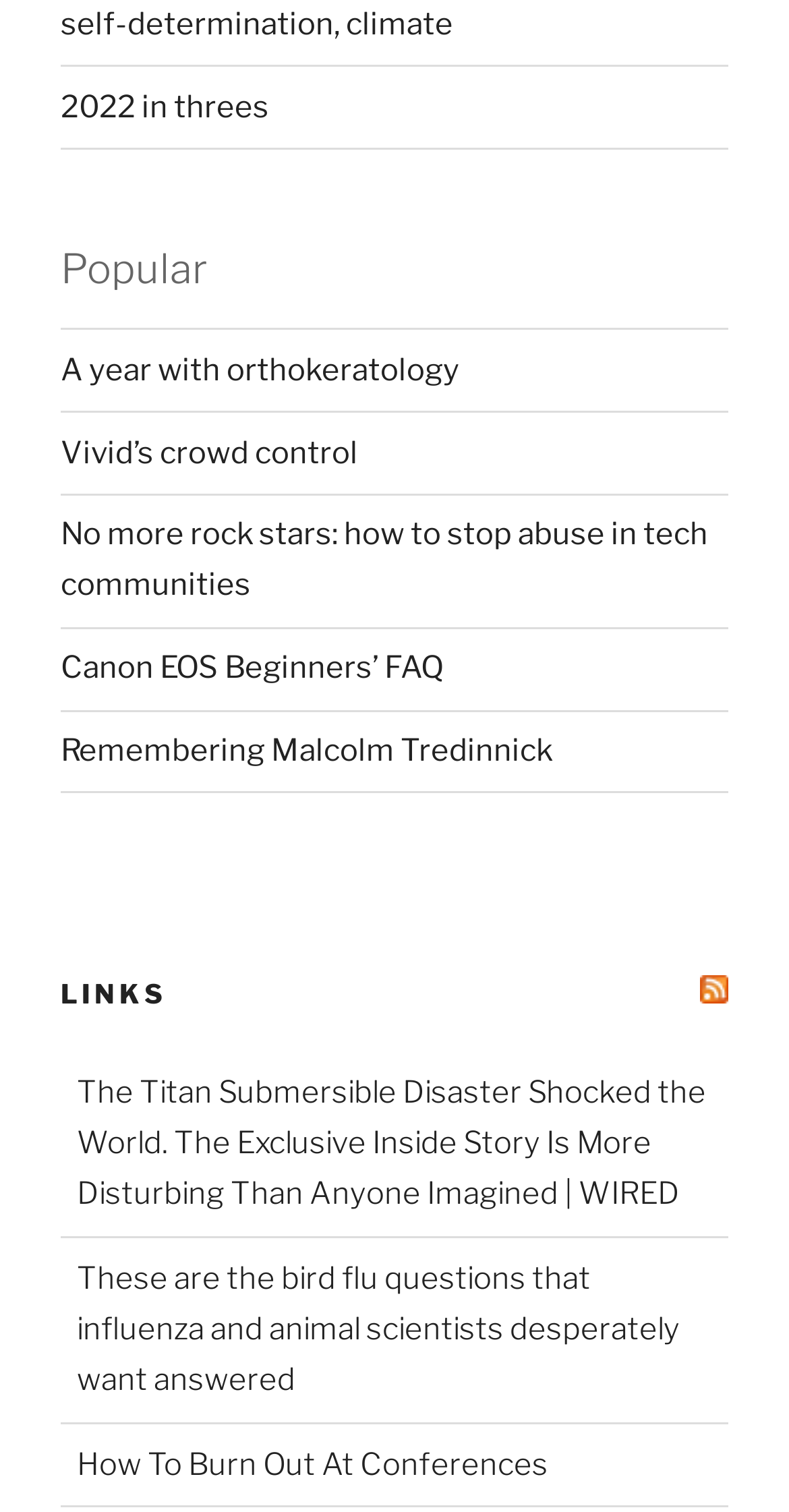Answer the following query with a single word or phrase:
What is the last link on the webpage?

How To Burn Out At Conferences